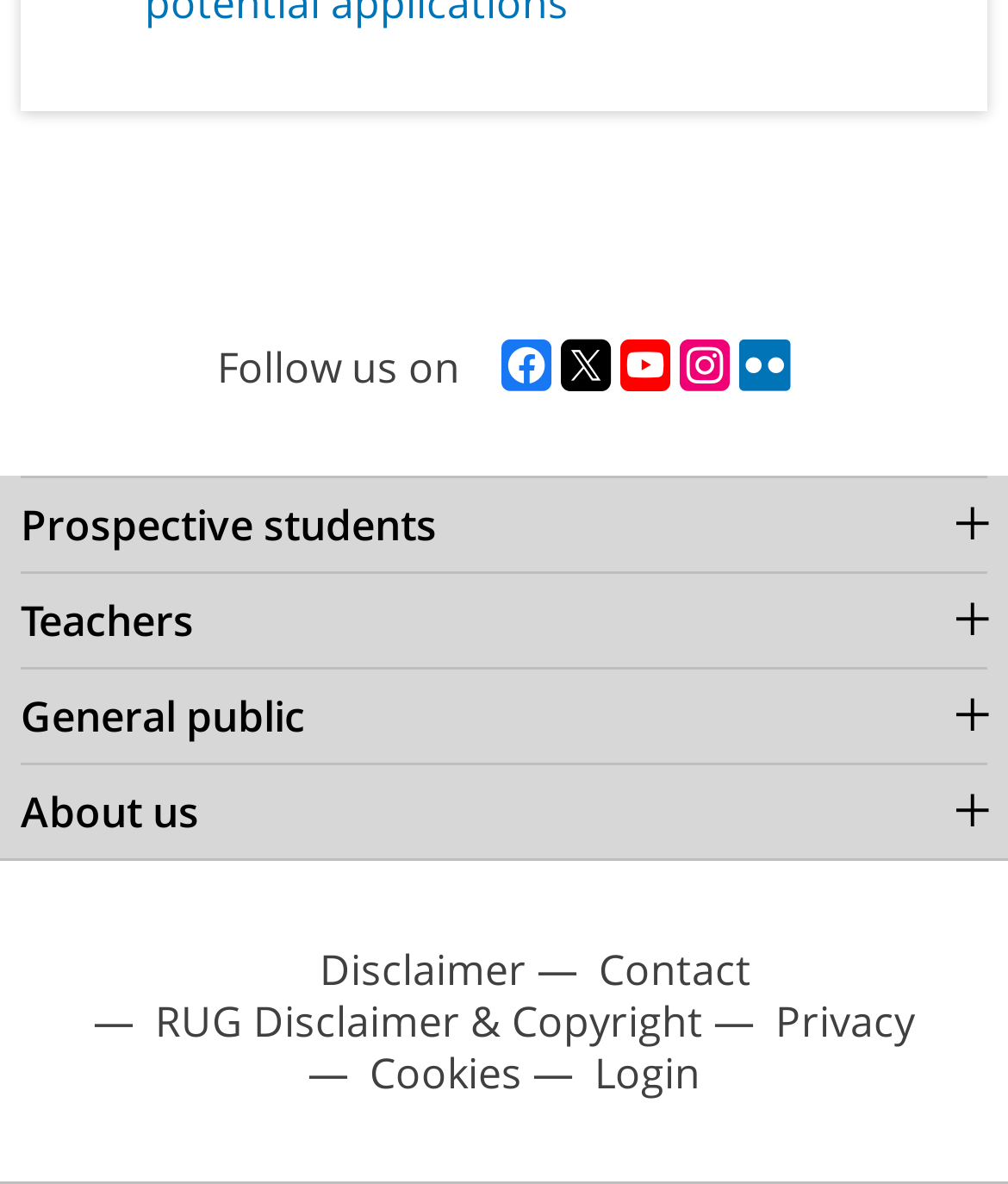Find the bounding box coordinates for the element described here: "General public".

[0.021, 0.563, 0.979, 0.644]